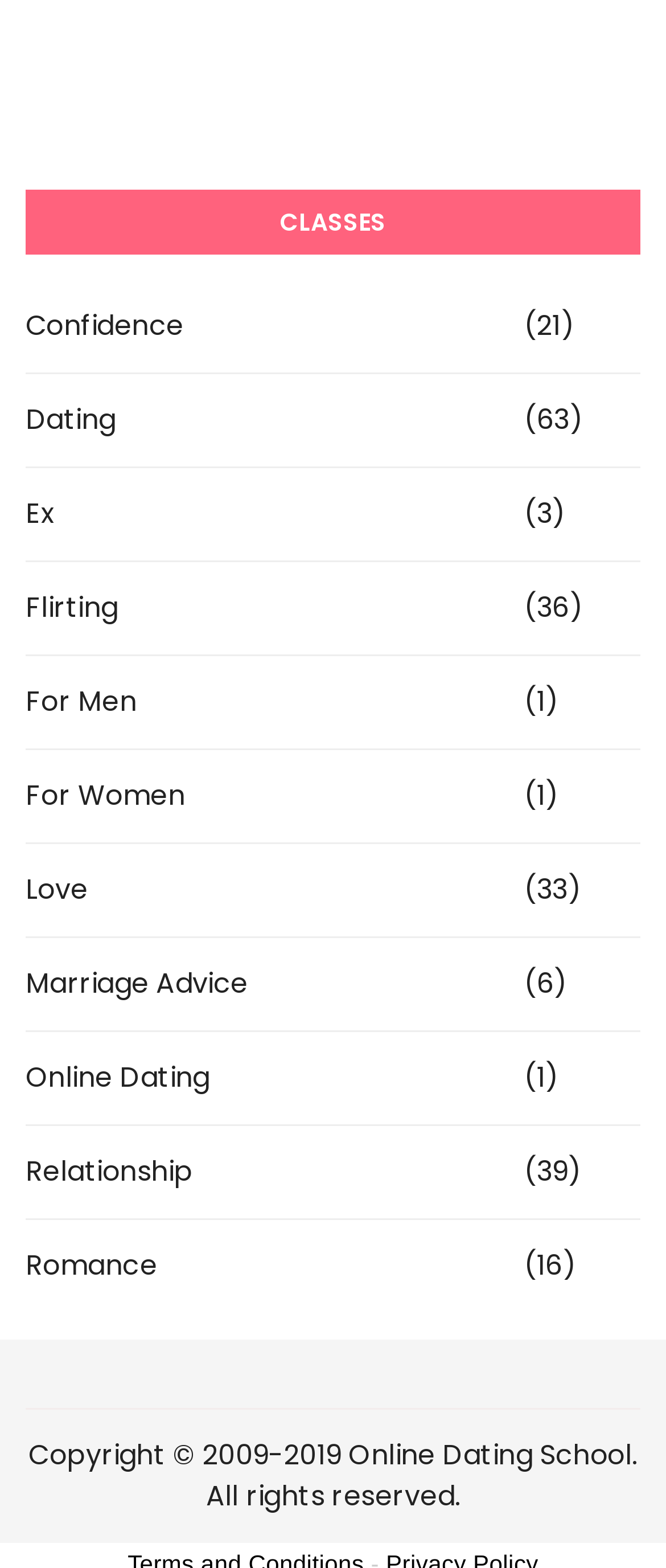Locate the UI element described by Online Dating in the provided webpage screenshot. Return the bounding box coordinates in the format (top-left x, top-left y, bottom-right x, bottom-right y), ensuring all values are between 0 and 1.

[0.038, 0.675, 0.777, 0.701]